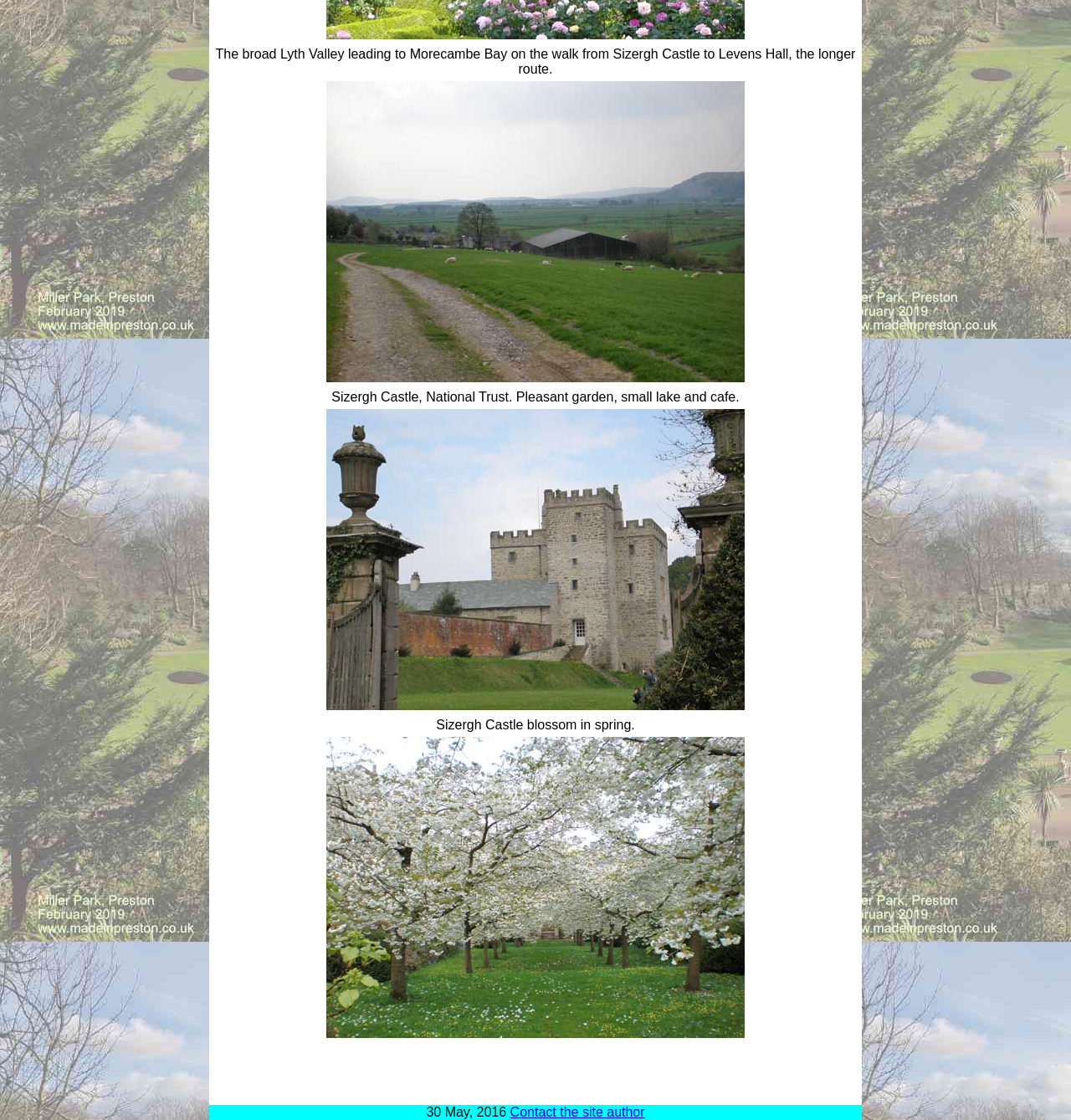Answer this question in one word or a short phrase: What is the location shown in the first image?

Lythe Valley, Cumbria